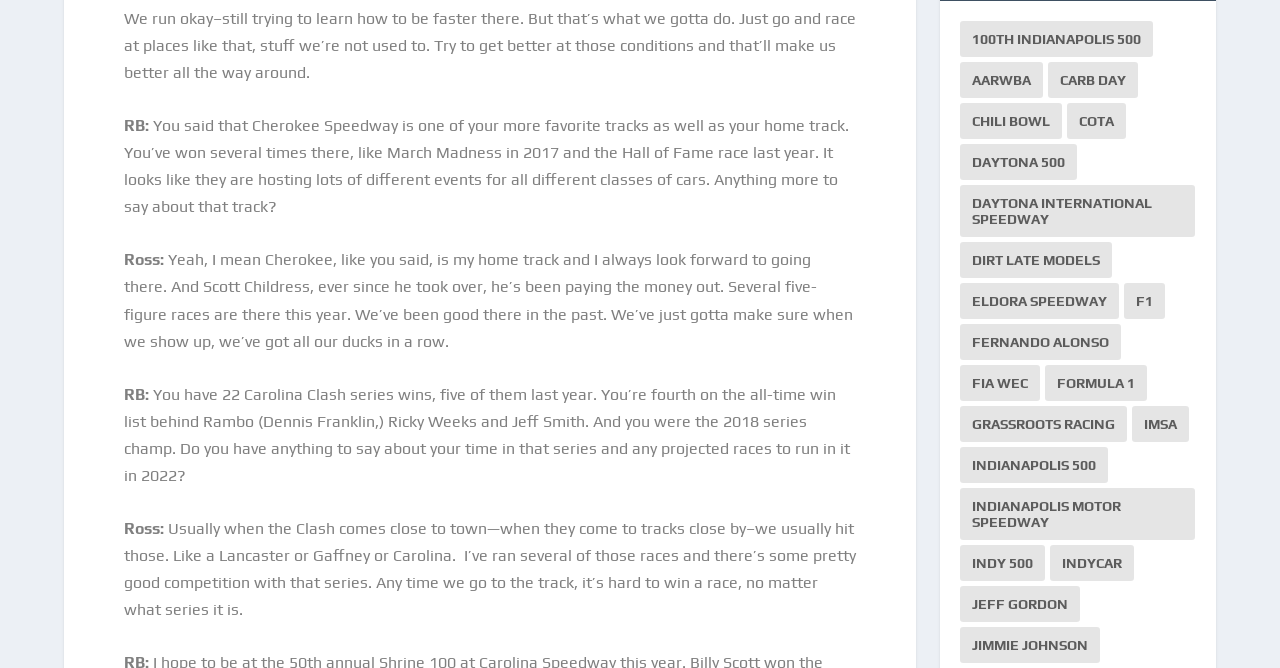Determine the bounding box coordinates of the clickable element to complete this instruction: "View Carb Day". Provide the coordinates in the format of four float numbers between 0 and 1, [left, top, right, bottom].

[0.819, 0.072, 0.889, 0.126]